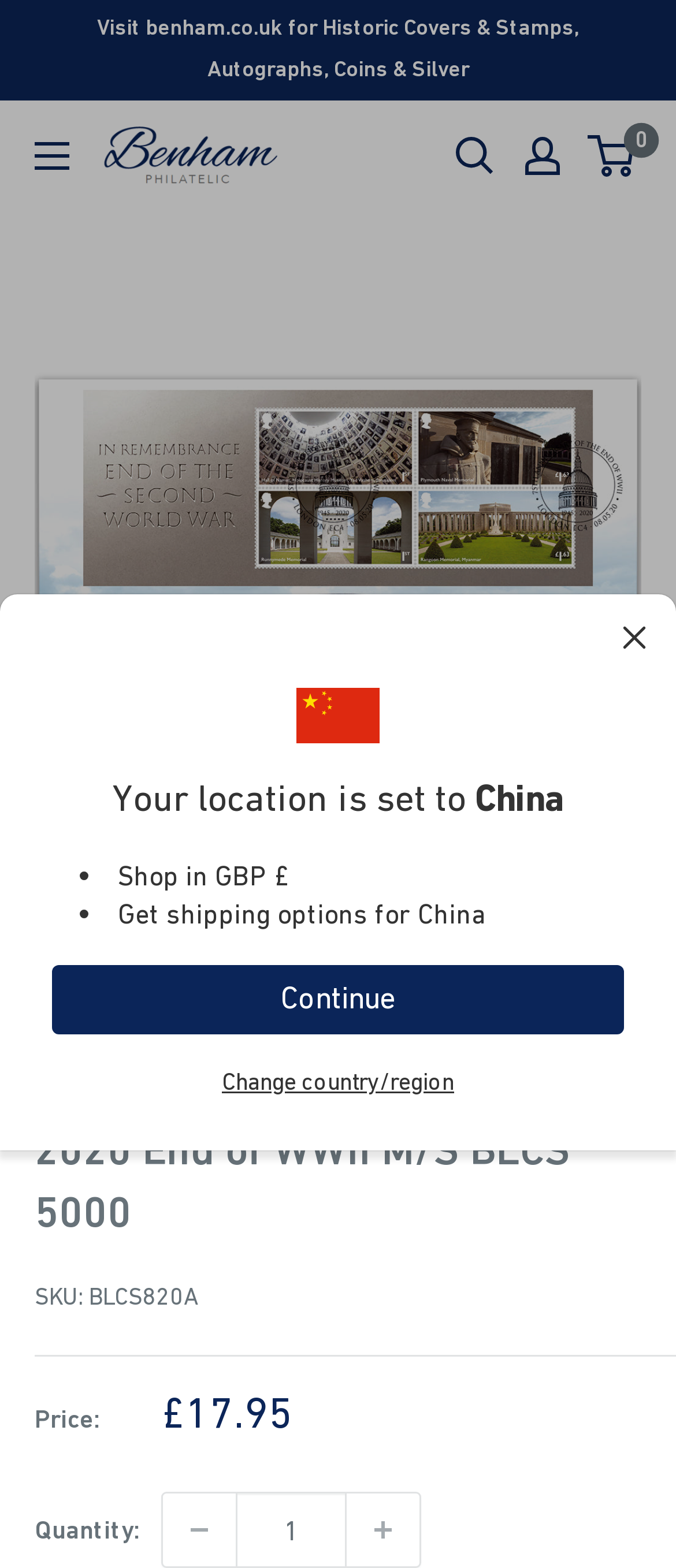Determine the bounding box coordinates of the clickable region to follow the instruction: "View my account".

[0.777, 0.087, 0.828, 0.111]